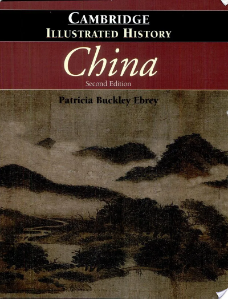What is the edition of the book?
Please provide a single word or phrase as your answer based on the image.

Second edition